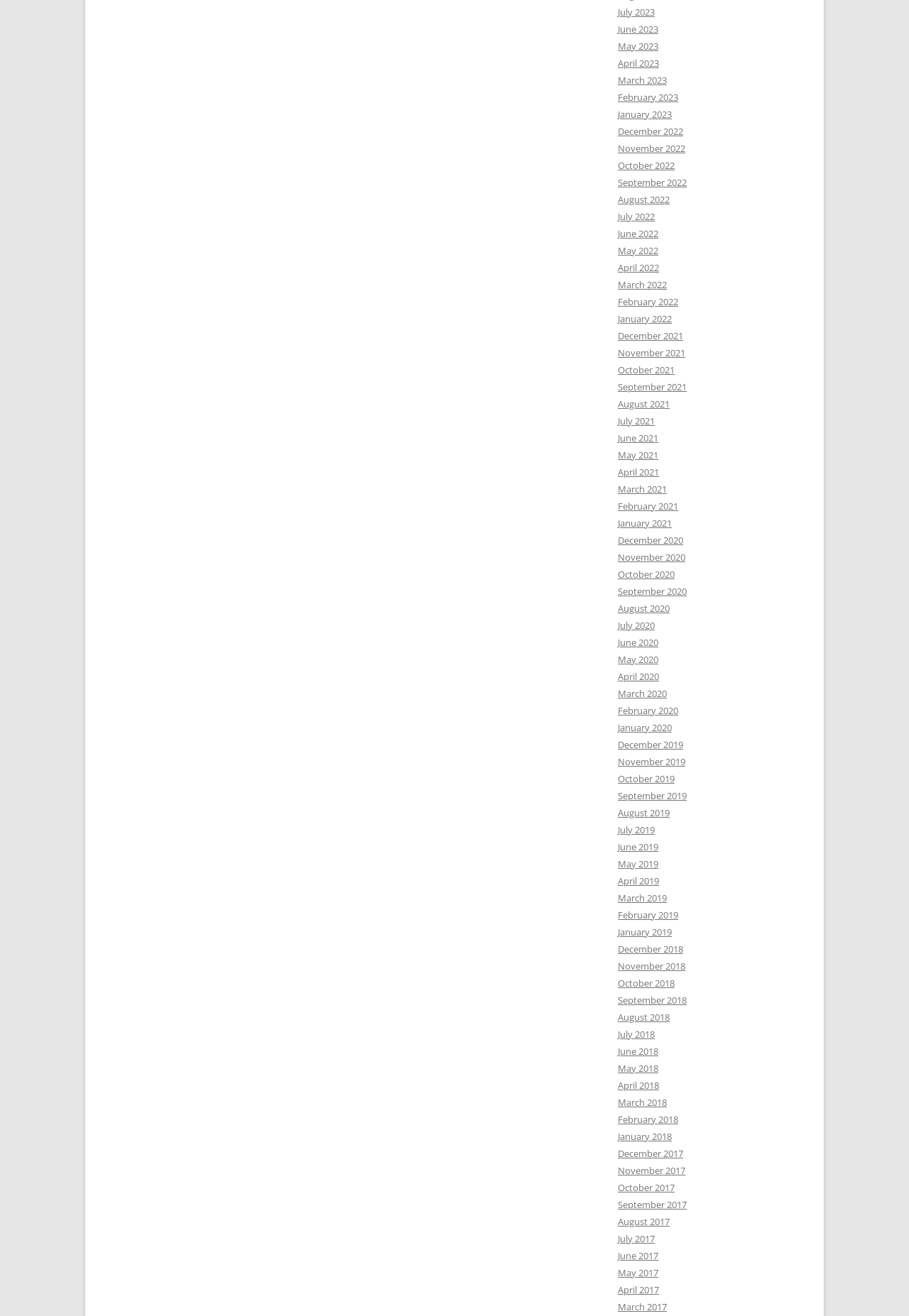Please find the bounding box coordinates of the element's region to be clicked to carry out this instruction: "View September 2018".

[0.68, 0.755, 0.755, 0.765]